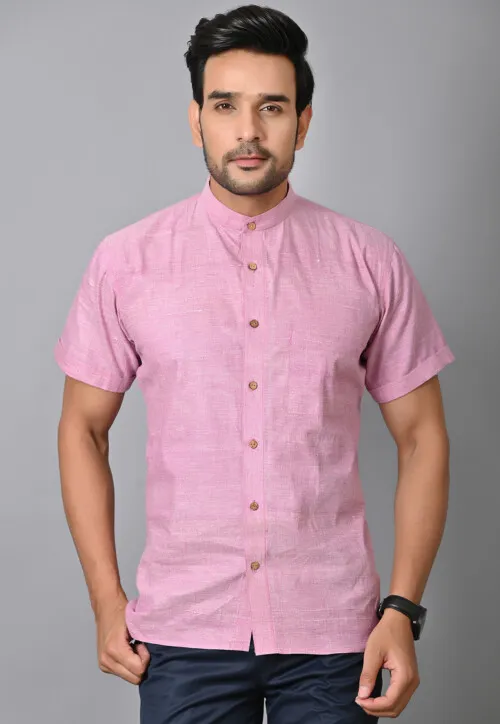Give a detailed account of what is happening in the image.

This image showcases a stylish man wearing a light pink shirt, characterized by short sleeves and a subtle texture. The shirt features a contemporary Mandarin collar and is fastened with buttons down the front, offering a modern yet classic look. The muted pink shade enhances the softness of the outfit, making it suitable for various occasions, from casual outings to semi-formal events. The gentleman's confident posture and direct gaze add an element of approachability, embodying the trend of incorporating pastel colors into men's fashion. The background is neutral, which further highlights the shirt's vibrant hue, illustrating the growing popularity of pink in menswear and its versatility when paired with different colors and styles.